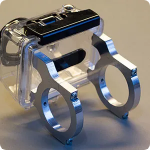Provide an in-depth description of the image you see.

The image features a custom handlebar mount designed for the GoPro Hero 2. This mount showcases a clear protective casing combined with robust aluminum brackets, emphasizing both functionality and durability. It's crafted to securely attach the camera to a bike handlebar, allowing users to capture high-quality footage while cycling. This innovative design highlights the creative solutions offered by DIY enthusiasts looking to enhance their action camera experience. The corresponding blog post titled "GoPro Hero 2 Handlebar mount," published on March 15, 2014, discusses the process of making this custom mount and offers insights into practical applications.